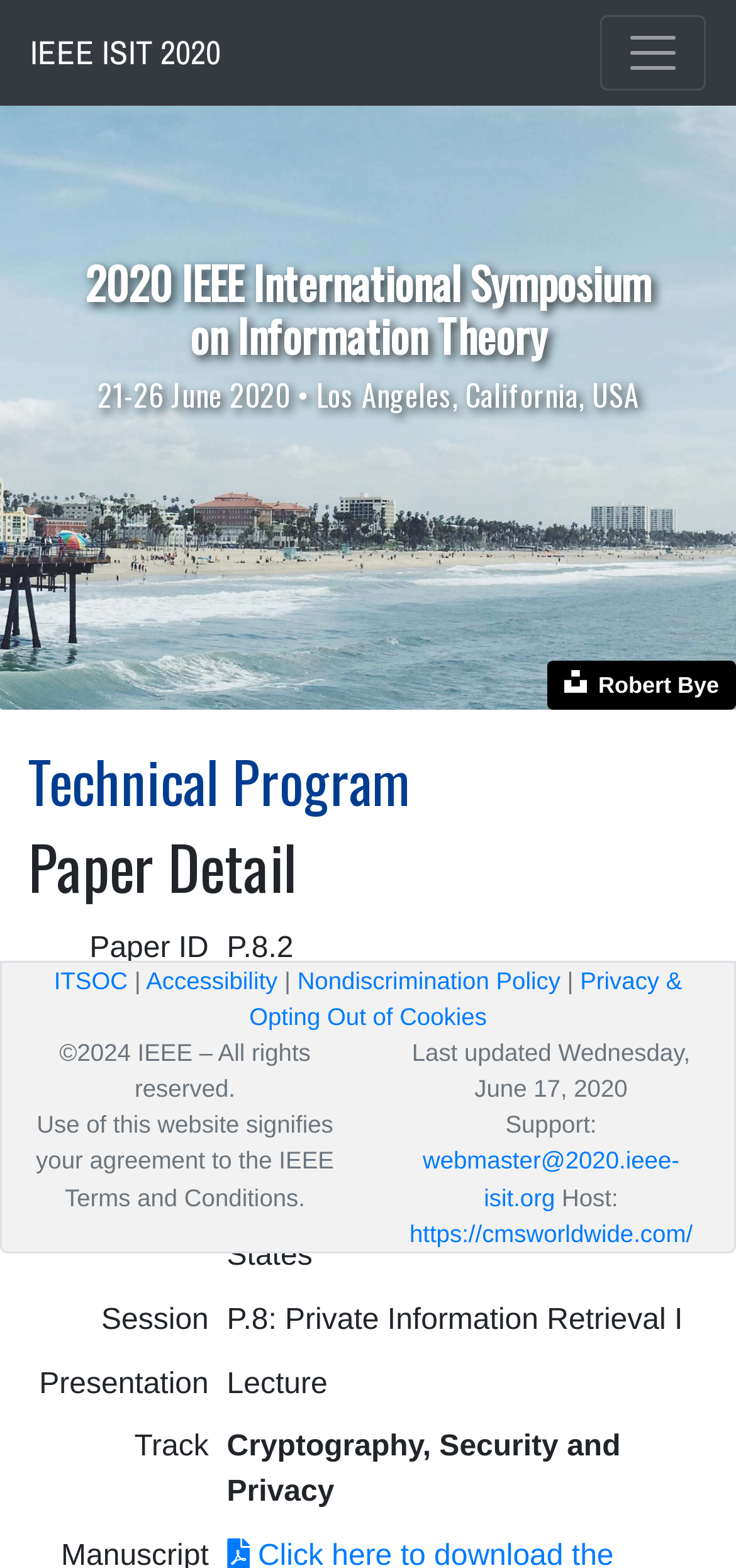Provide a thorough description of this webpage.

The webpage is about the 2020 IEEE International Symposium on Information Theory, which took place in Los Angeles, California, USA, from June 21 to 26, 2020. 

At the top left of the page, there is a link to "IEEE ISIT 2020" and a button to toggle navigation. On the top right, there is an image of the Unsplash logo. 

Below the top section, there are three headings: "2020 IEEE International Symposium on Information Theory", "21-26 June 2020 • Los Angeles, California, USA", and "Technical Program". 

Under the "Technical Program" heading, there is a table with five rows, each containing information about a paper, including paper ID, title, authors, session, presentation, and track. 

On the bottom left of the page, there are several links, including "ITSOC", "Accessibility", "Nondiscrimination Policy", and "Privacy & Opting Out of Cookies". 

At the bottom center of the page, there is a copyright notice, "©2024 IEEE – All rights reserved.", along with the last updated date and a statement about the IEEE Terms and Conditions. 

On the bottom right, there are links to the webmaster and the host, as well as a link to the website's support page.